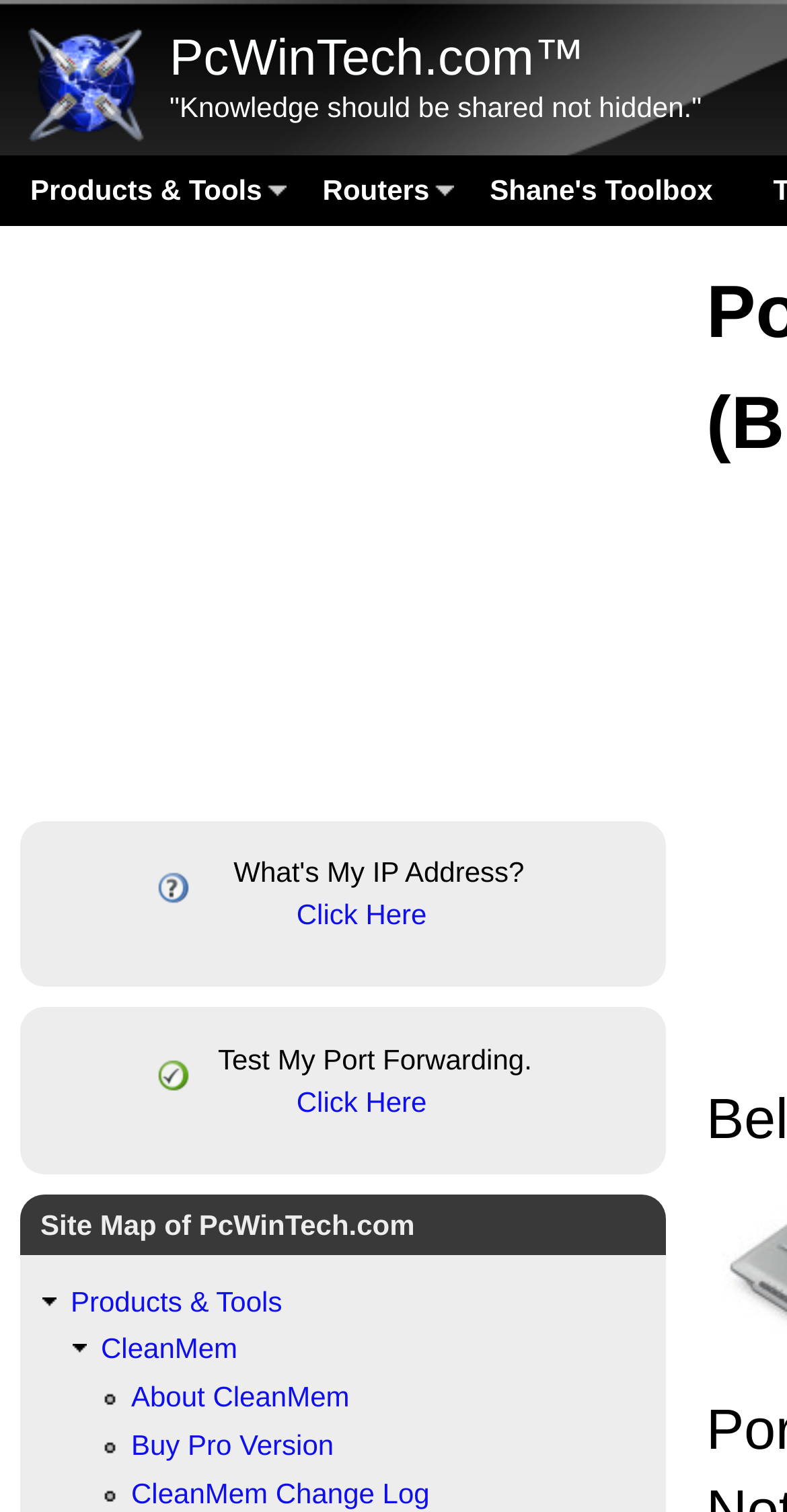Create a detailed narrative describing the layout and content of the webpage.

The webpage is about PcWinTech.com, a technology-related website. At the top left, there is a logo of PcWinTech.com, which is an image with a link to the website's homepage. Next to the logo, there is a quote "Knowledge should be shared not hidden." 

Below the logo, there is a main menu with three links: "Products & Tools", "Routers", and "Shane's Toolbox". 

On the left side of the page, there is an advertisement iframe that takes up a significant portion of the screen. 

In the main content area, there are two tables with two rows each. The first table has an image in the second column of the first row, and a cell with text "What's My IP Address? Click Here" in the third column. The "Click Here" text is a link. The second table has a similar structure, with an image in the second column of the first row, and a cell with text "Test My Port Forwarding. Click Here" in the third column. Again, the "Click Here" text is a link.

At the bottom of the page, there is a heading "Site Map of PcWinTech.com" followed by a list of links, including "Products & Tools", "CleanMem", "About CleanMem", "Buy Pro Version", and "CleanMem Change Log".